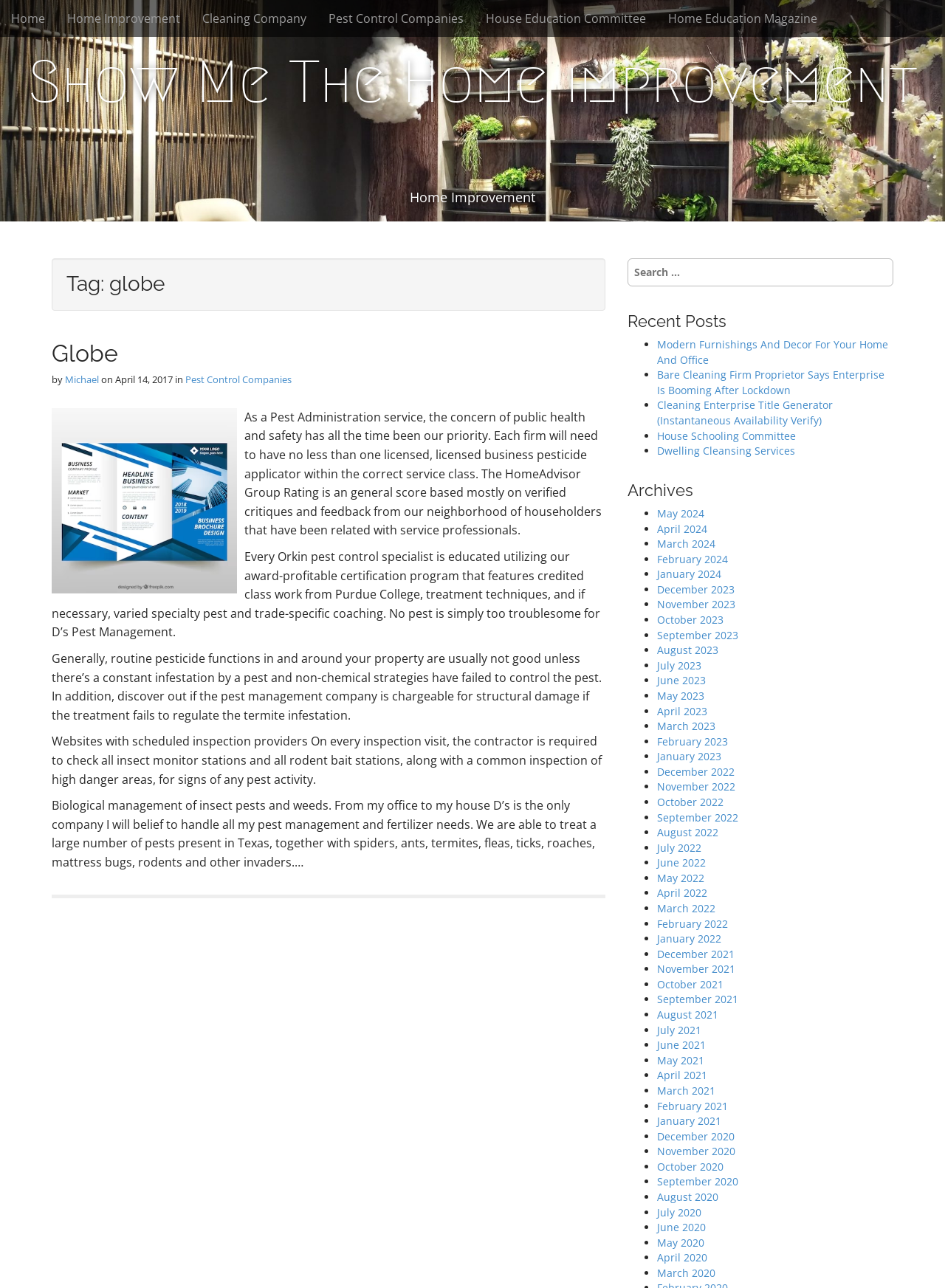Predict the bounding box of the UI element based on this description: "Michael".

[0.069, 0.289, 0.105, 0.3]